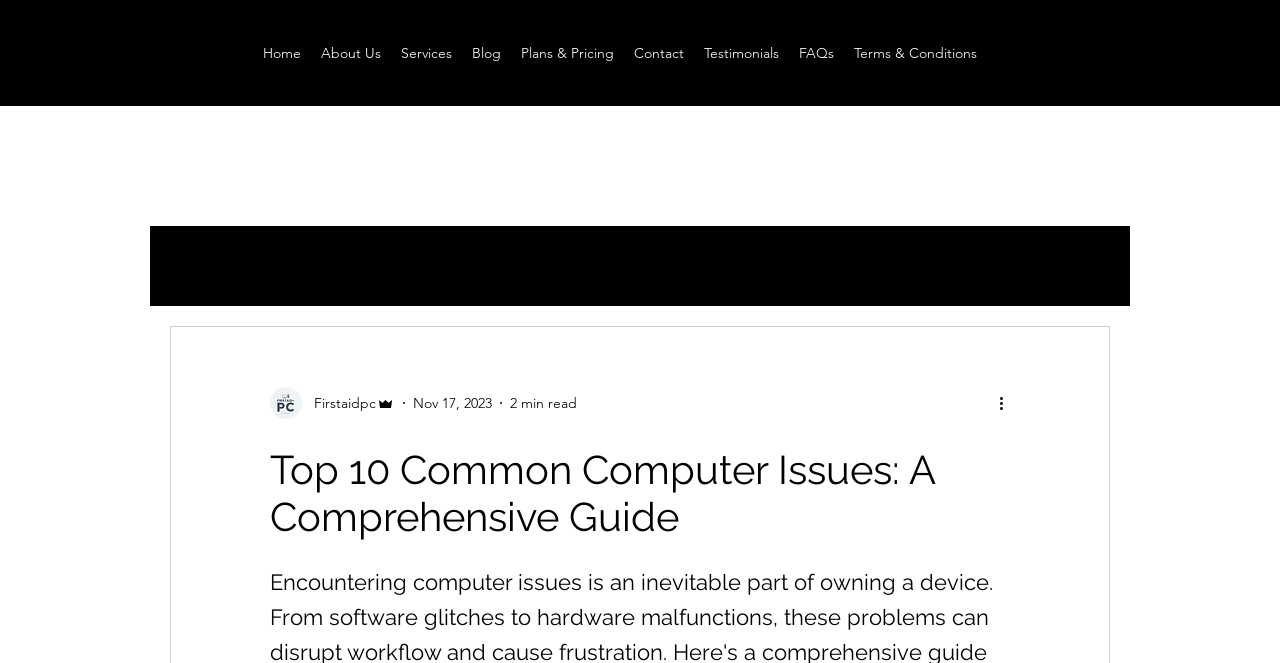Observe the image and answer the following question in detail: What is the date of the blog post?

I found the date of the blog post by looking at the author's information section, where it says 'Nov 17, 2023' next to the author's name and picture.